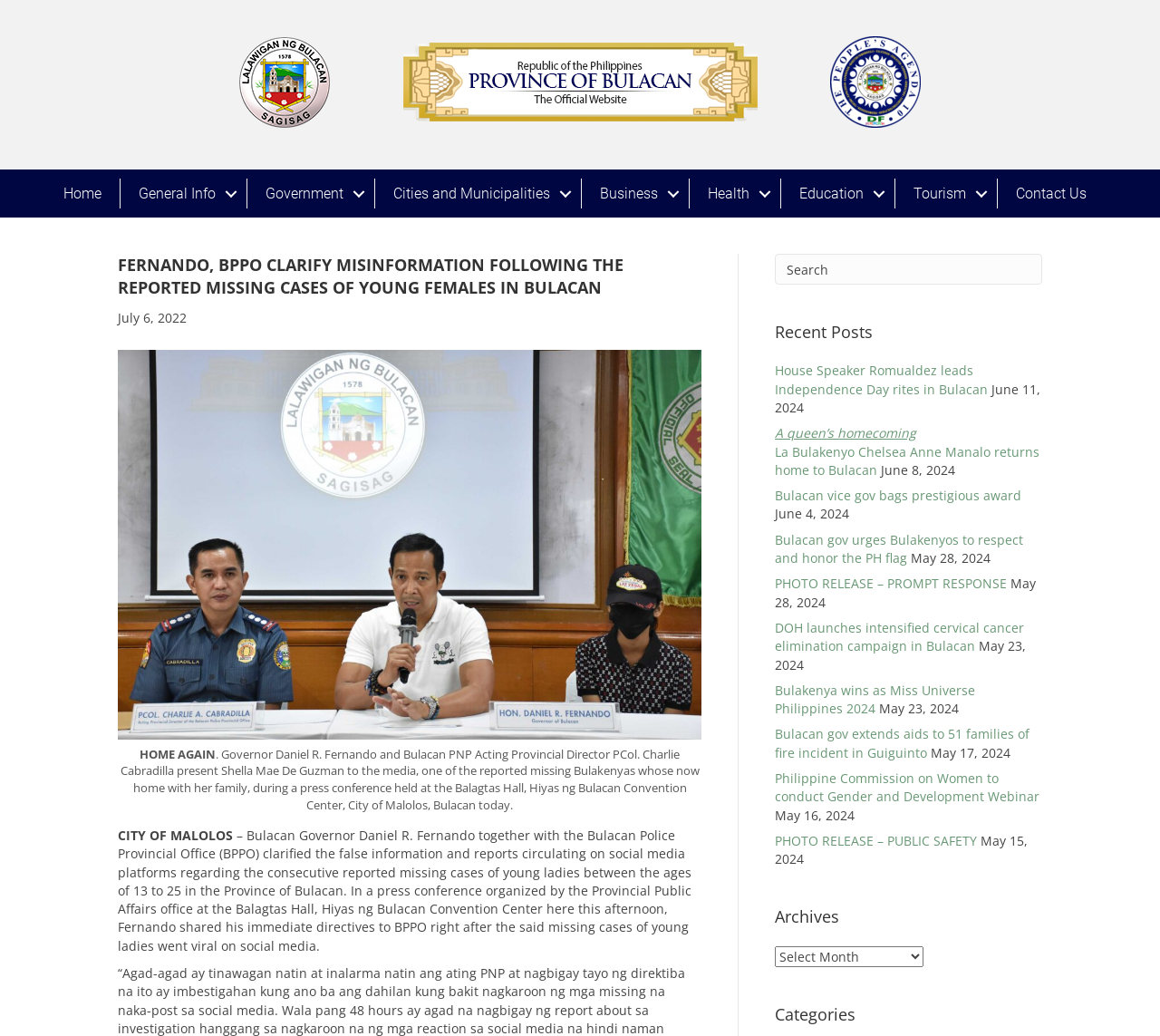Locate the bounding box coordinates of the area to click to fulfill this instruction: "Search for something". The bounding box should be presented as four float numbers between 0 and 1, in the order [left, top, right, bottom].

[0.668, 0.245, 0.898, 0.275]